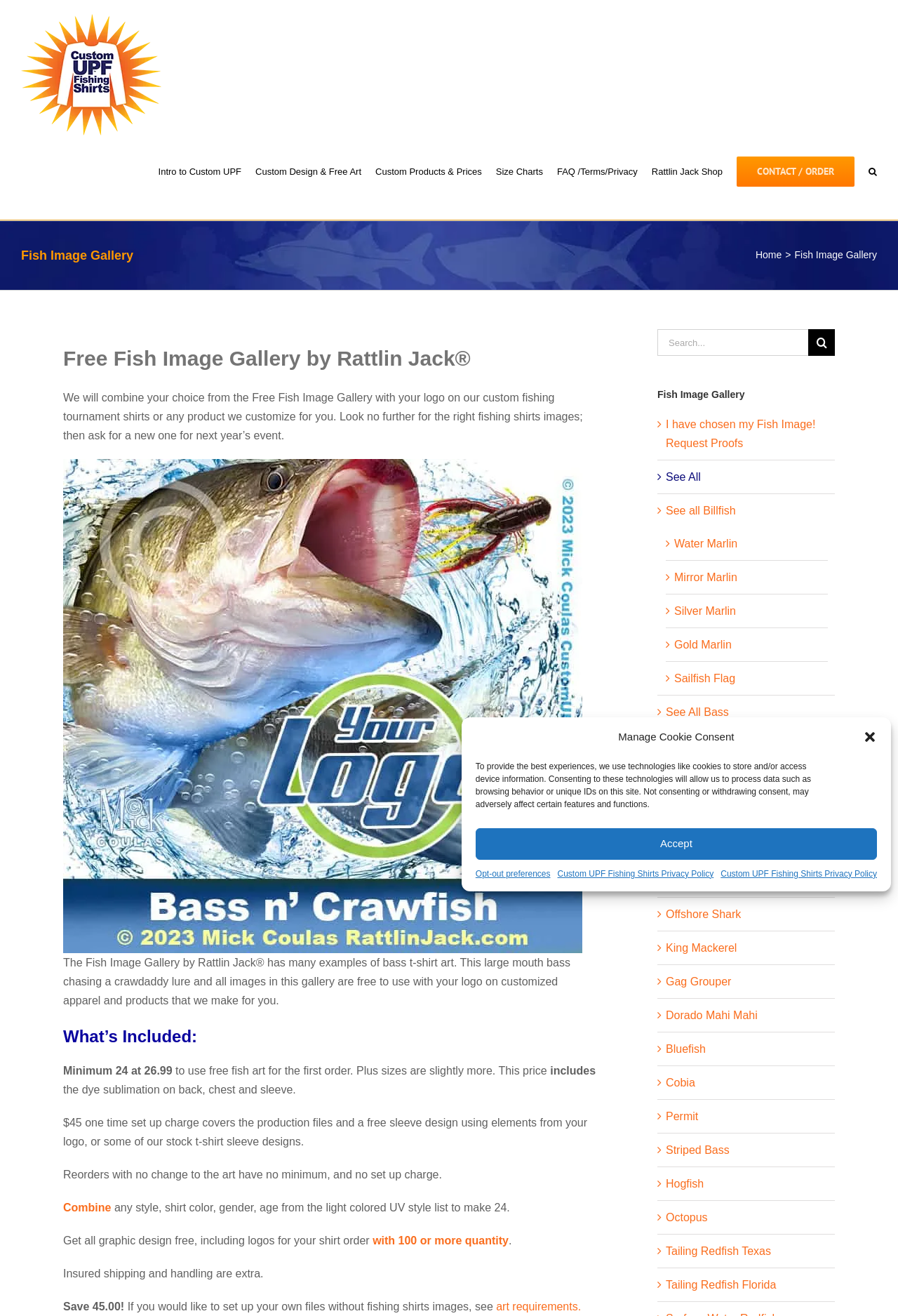Give a concise answer using one word or a phrase to the following question:
What is the one-time set up charge?

$45